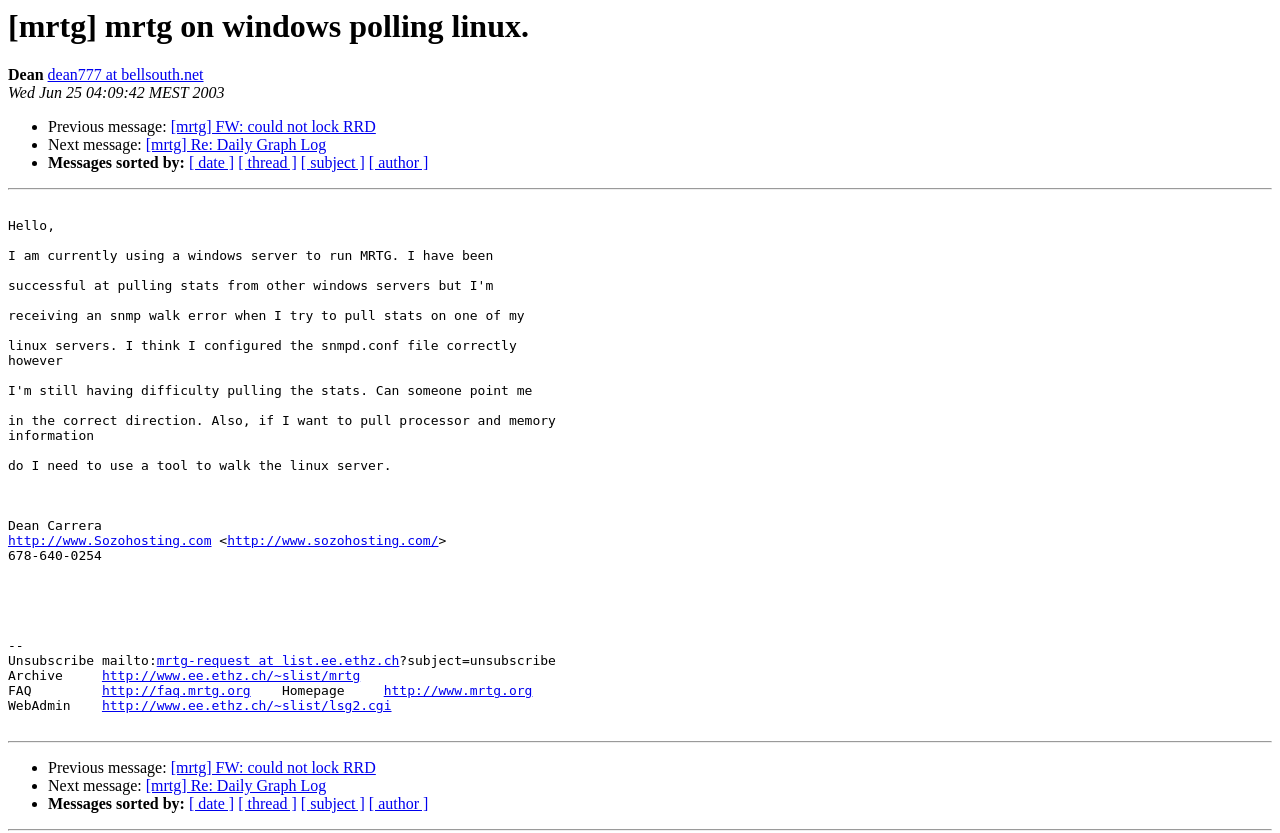Extract the main heading text from the webpage.

[mrtg] mrtg on windows polling linux.